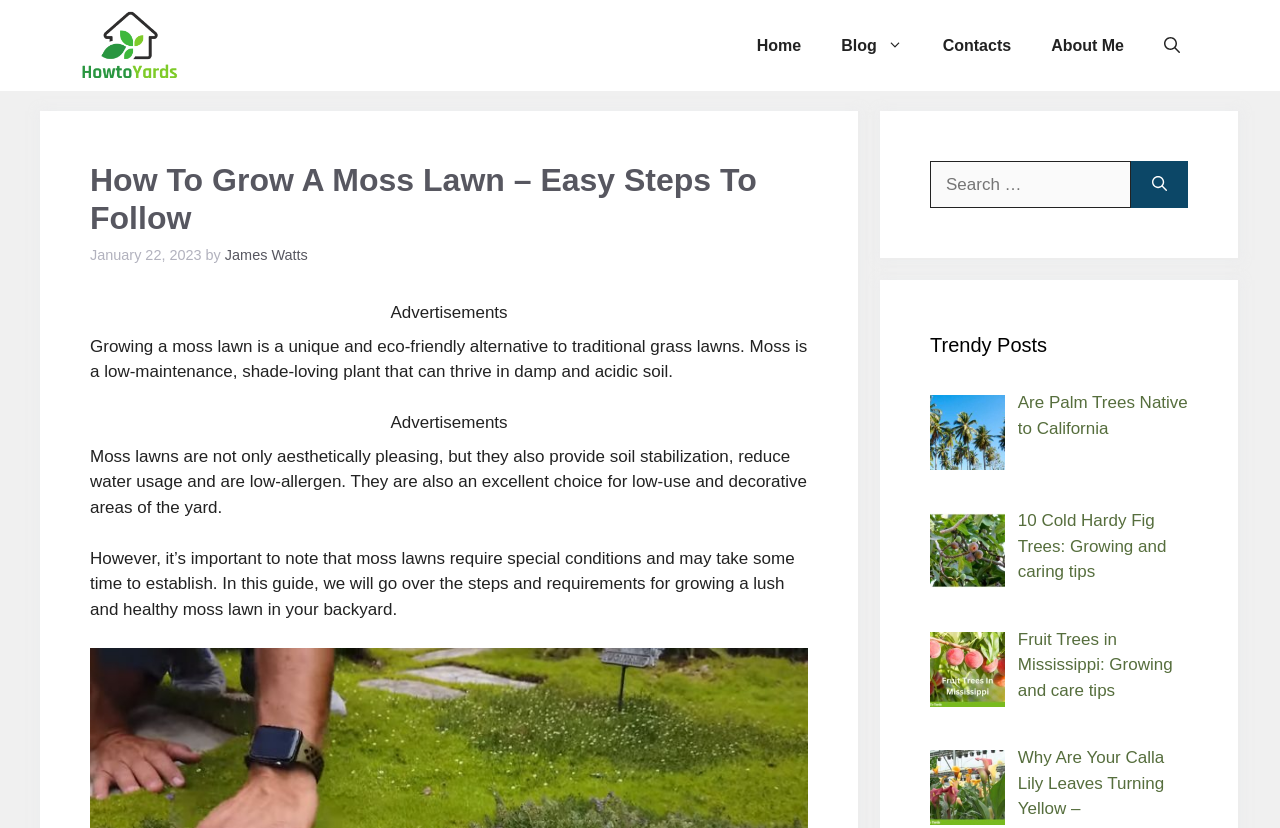From the webpage screenshot, predict the bounding box coordinates (top-left x, top-left y, bottom-right x, bottom-right y) for the UI element described here: Contacts

[0.721, 0.015, 0.806, 0.094]